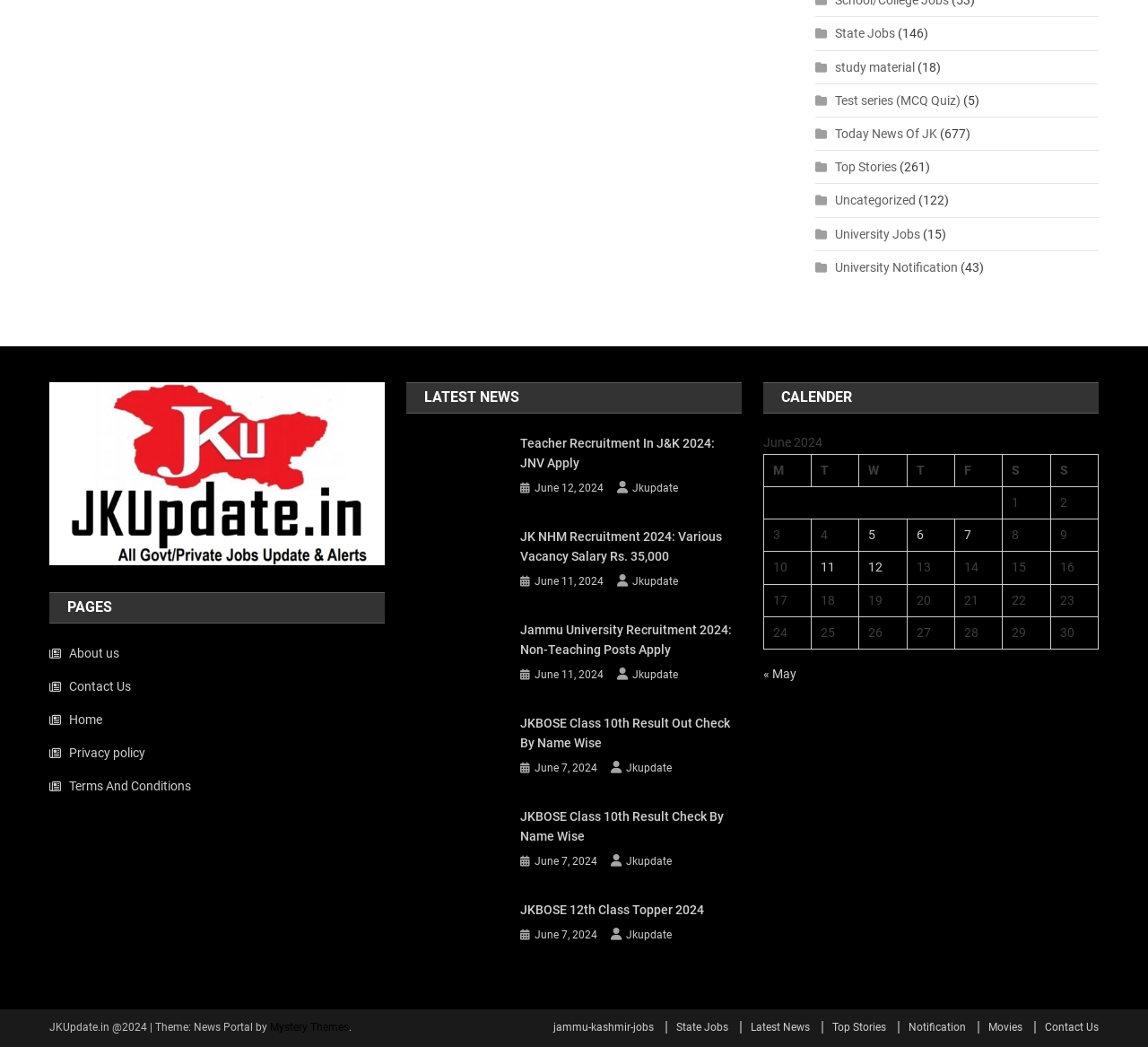How many links are there in the 'PAGES' section?
Please give a detailed and elaborate answer to the question.

There are 5 links in the 'PAGES' section because there are 5 links with icons '' under the 'PAGES' heading.